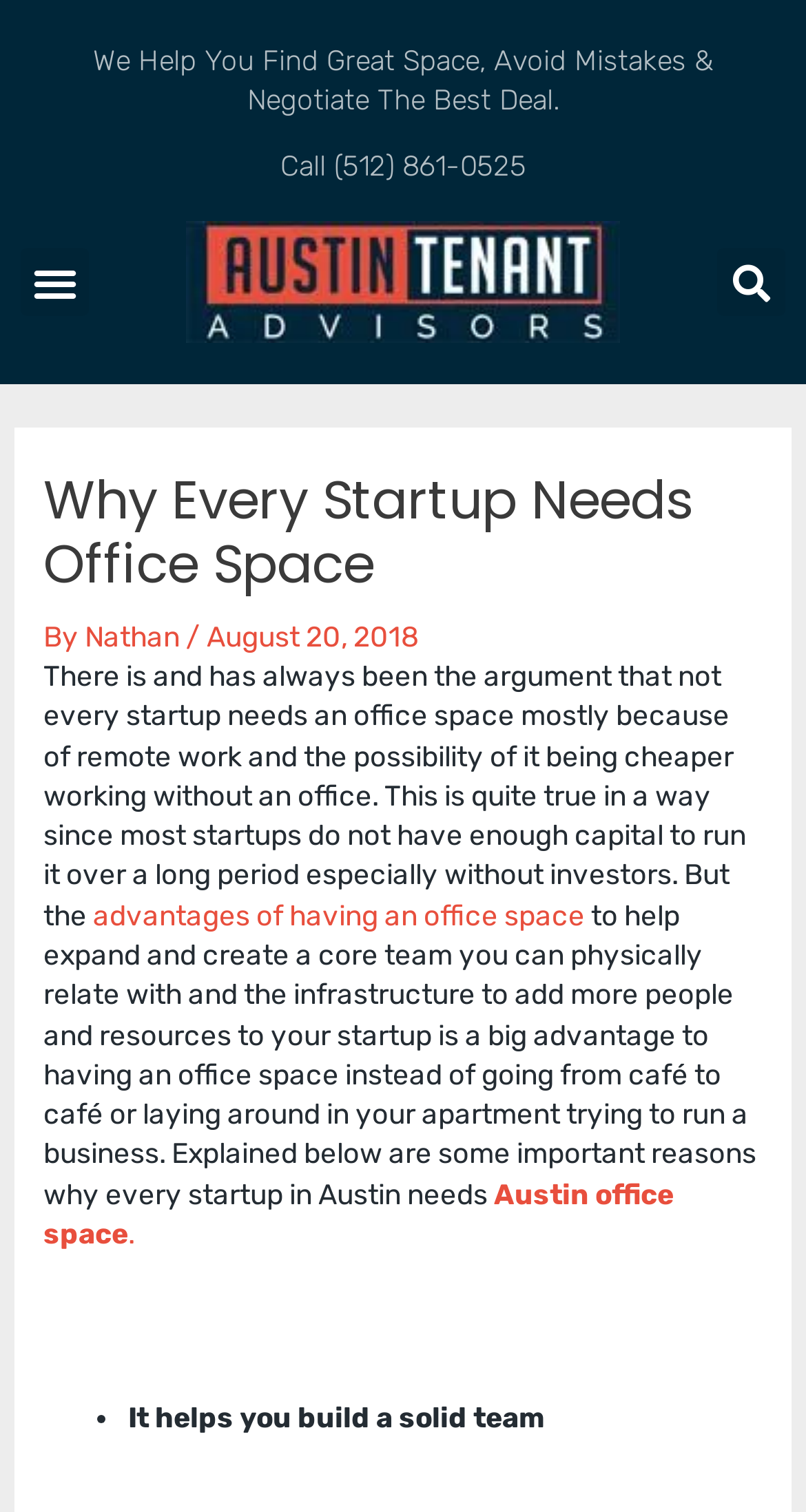Identify the main heading of the webpage and provide its text content.

Why Every Startup Needs Office Space